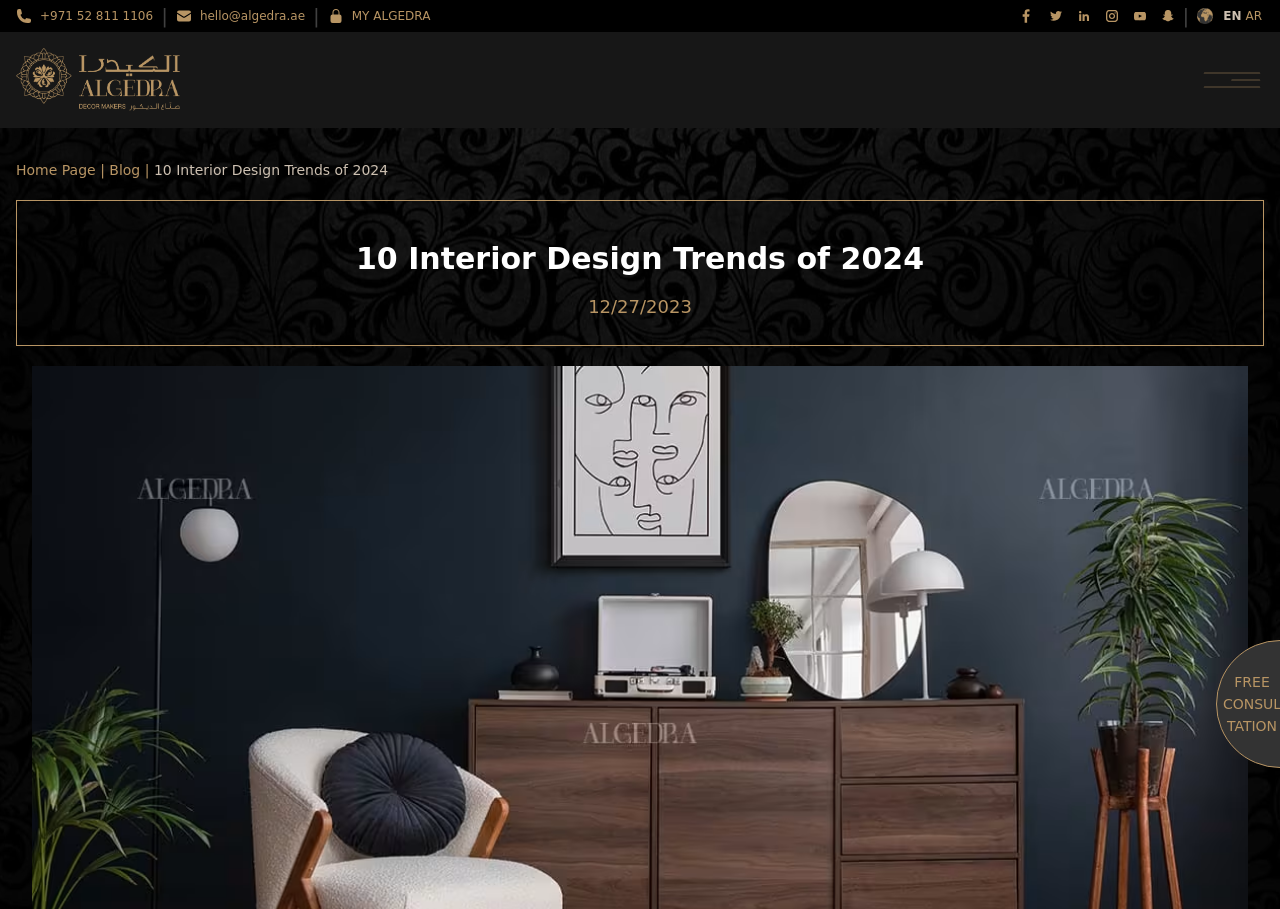Given the following UI element description: "List overview", find the bounding box coordinates in the webpage screenshot.

None